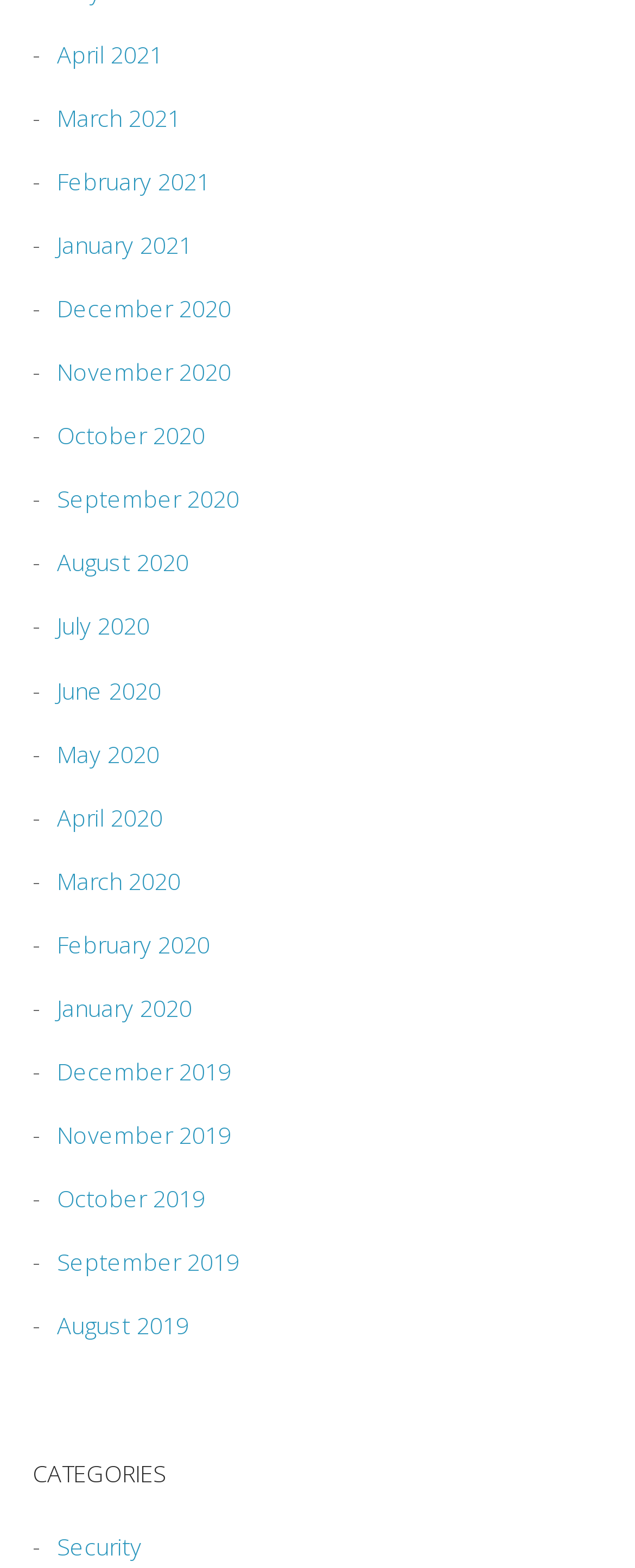Please answer the following question as detailed as possible based on the image: 
How many categories are listed?

I found a heading labeled 'CATEGORIES' on the webpage, and below it, there is only one link labeled 'Security', which suggests that there is only one category listed.